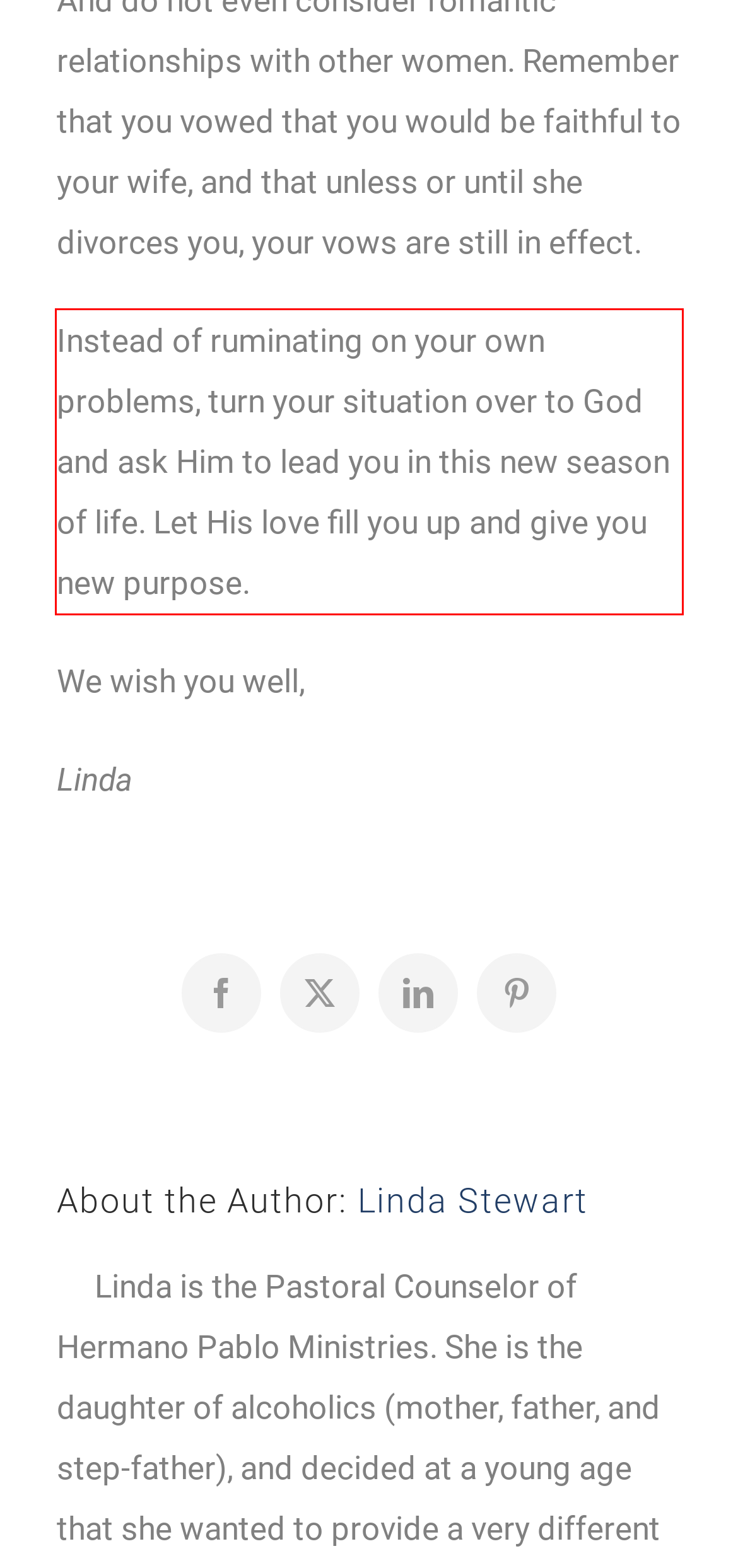You are provided with a screenshot of a webpage that includes a UI element enclosed in a red rectangle. Extract the text content inside this red rectangle.

Instead of ruminating on your own problems, turn your situation over to God and ask Him to lead you in this new season of life. Let His love fill you up and give you new purpose.